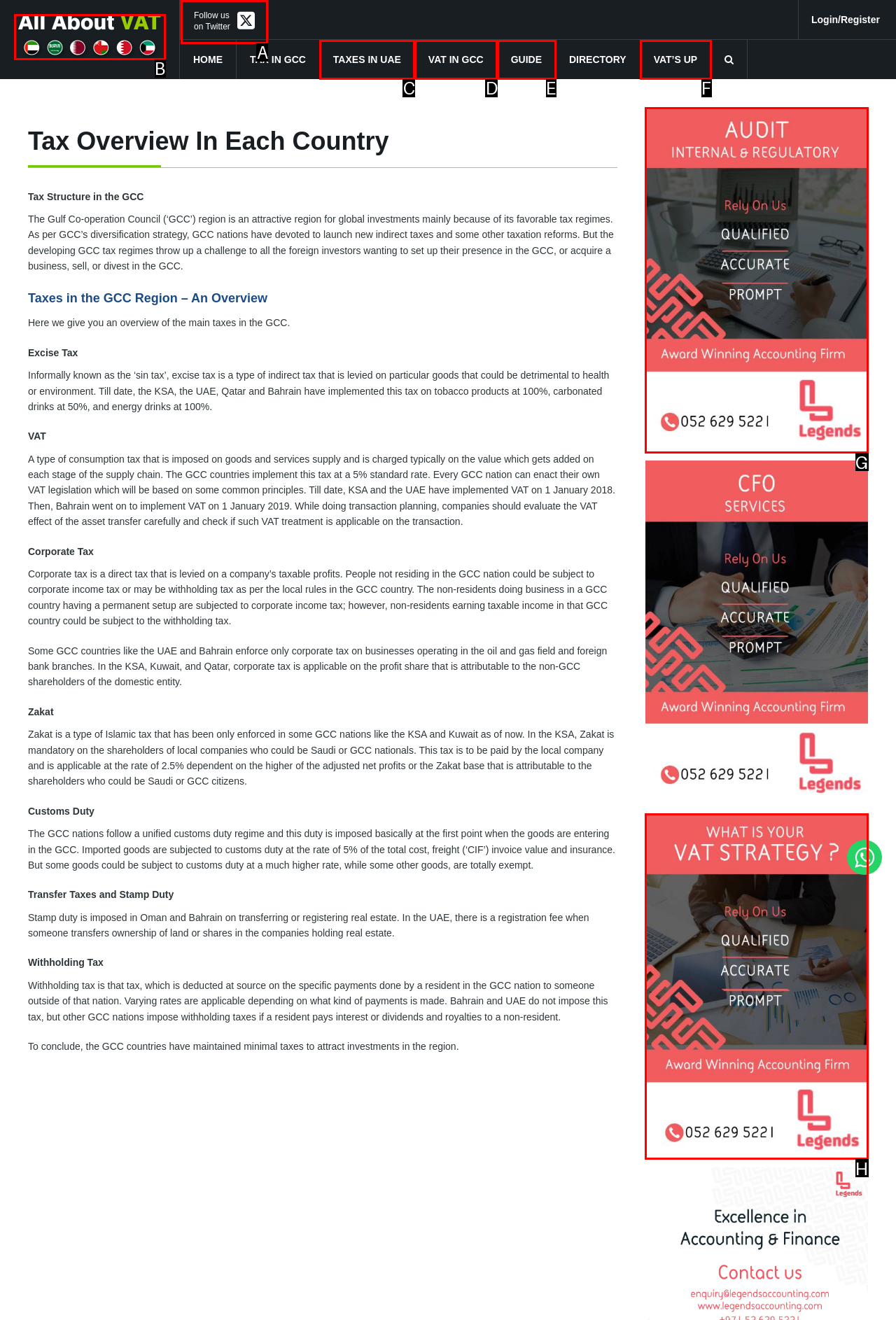Select the appropriate HTML element to click on to finish the task: Follow us on Twitter.
Answer with the letter corresponding to the selected option.

A